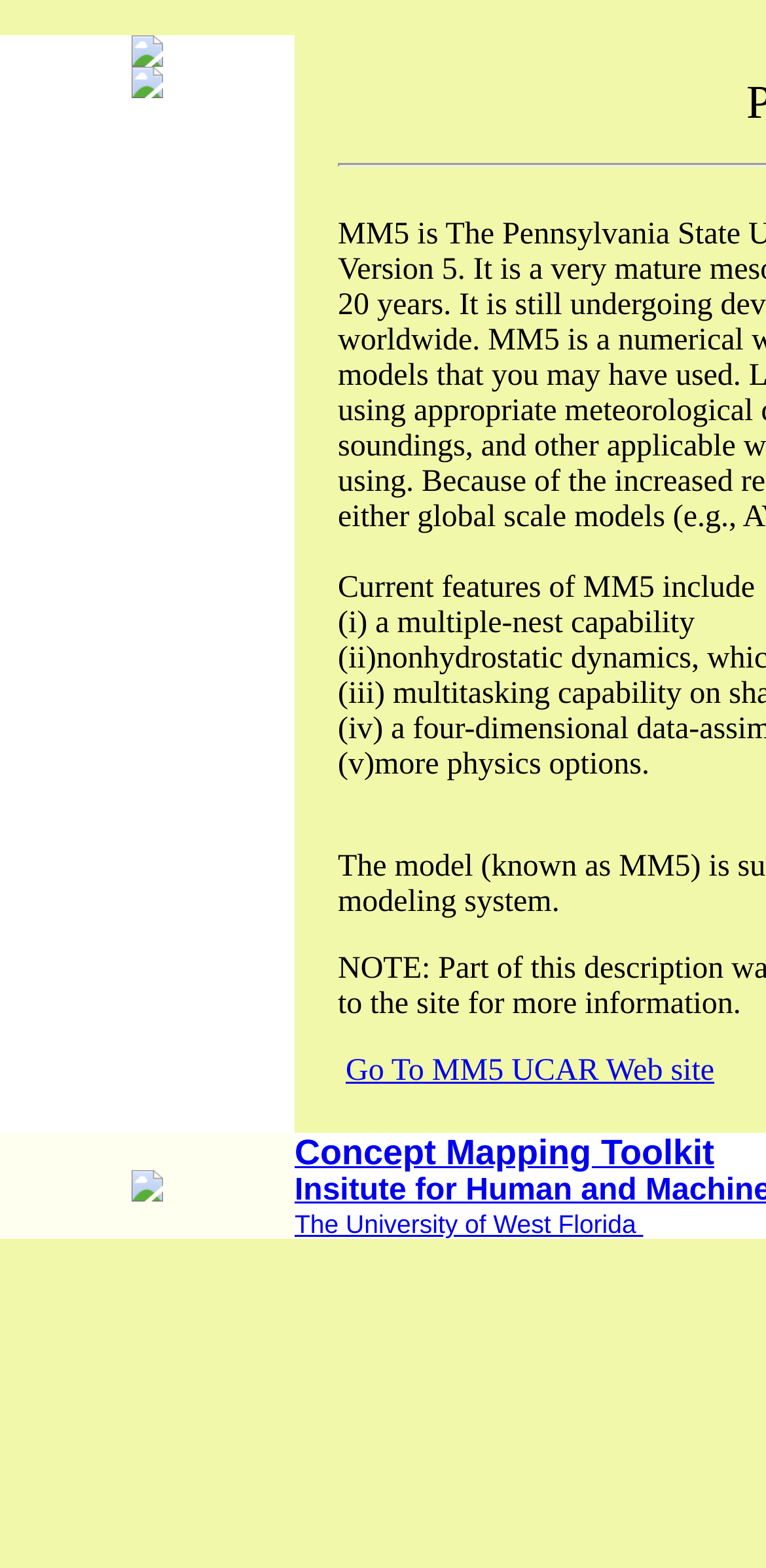Give a concise answer of one word or phrase to the question: 
What is the last feature of MM5 mentioned on the webpage?

more physics options